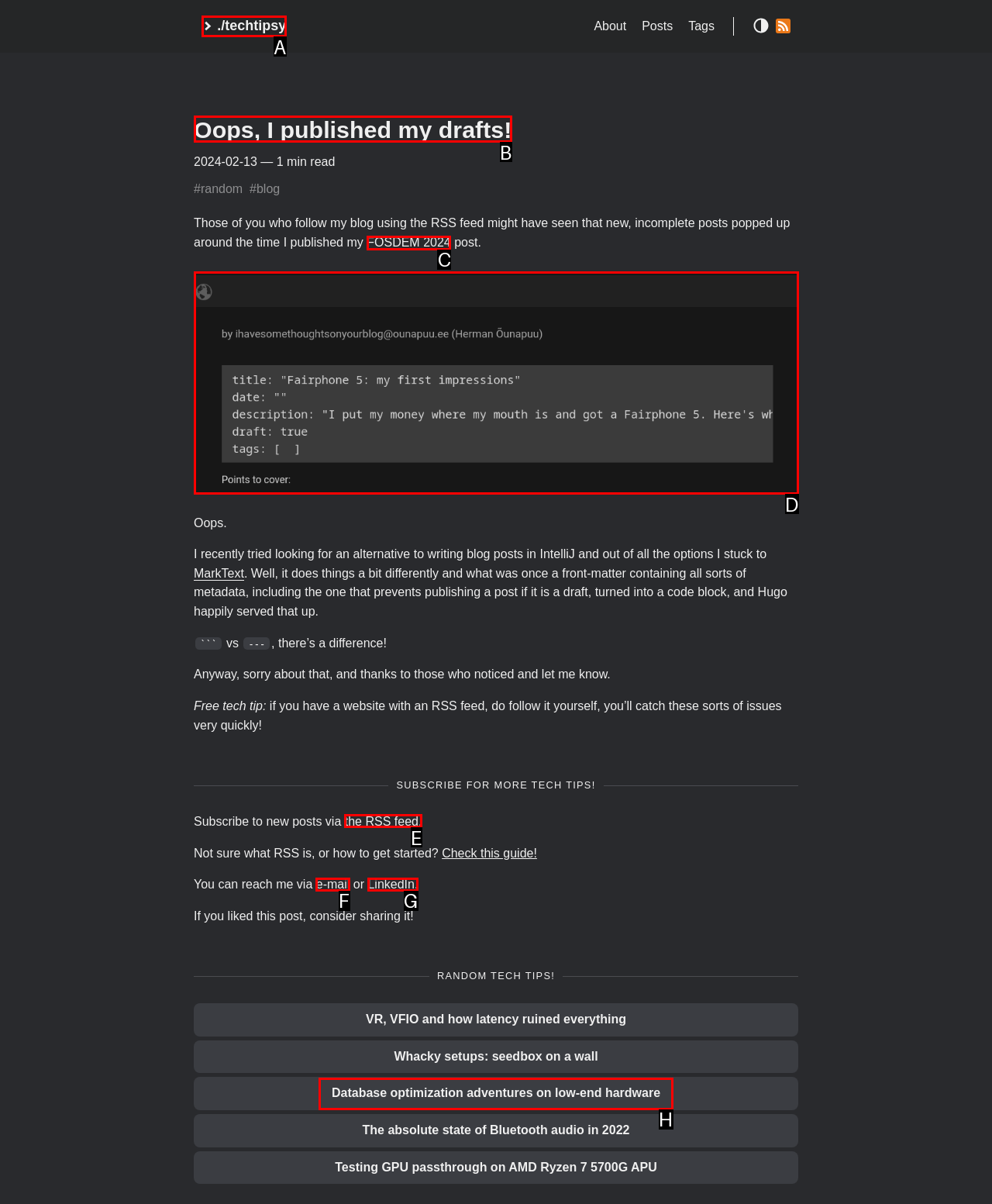Given the description: FOSDEM 2024, identify the matching option. Answer with the corresponding letter.

C